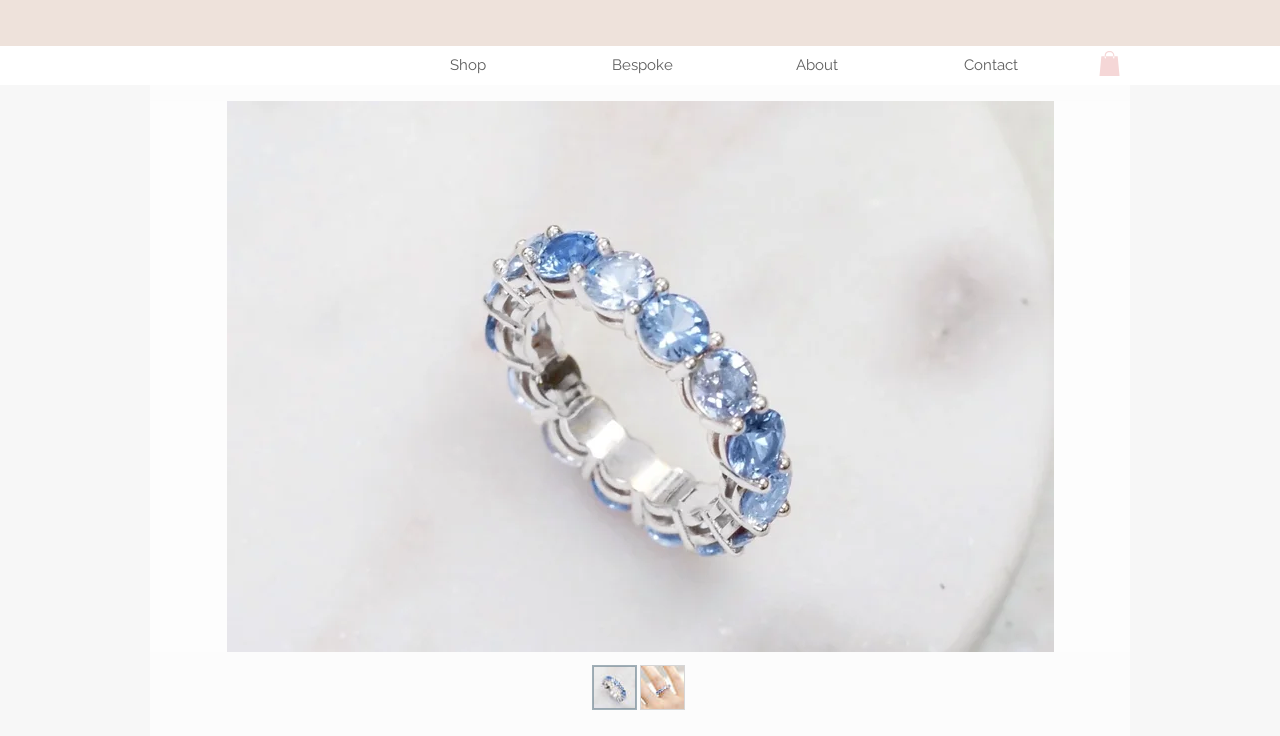Please determine the primary heading and provide its text.

Blue Sapphire Eternity Ring